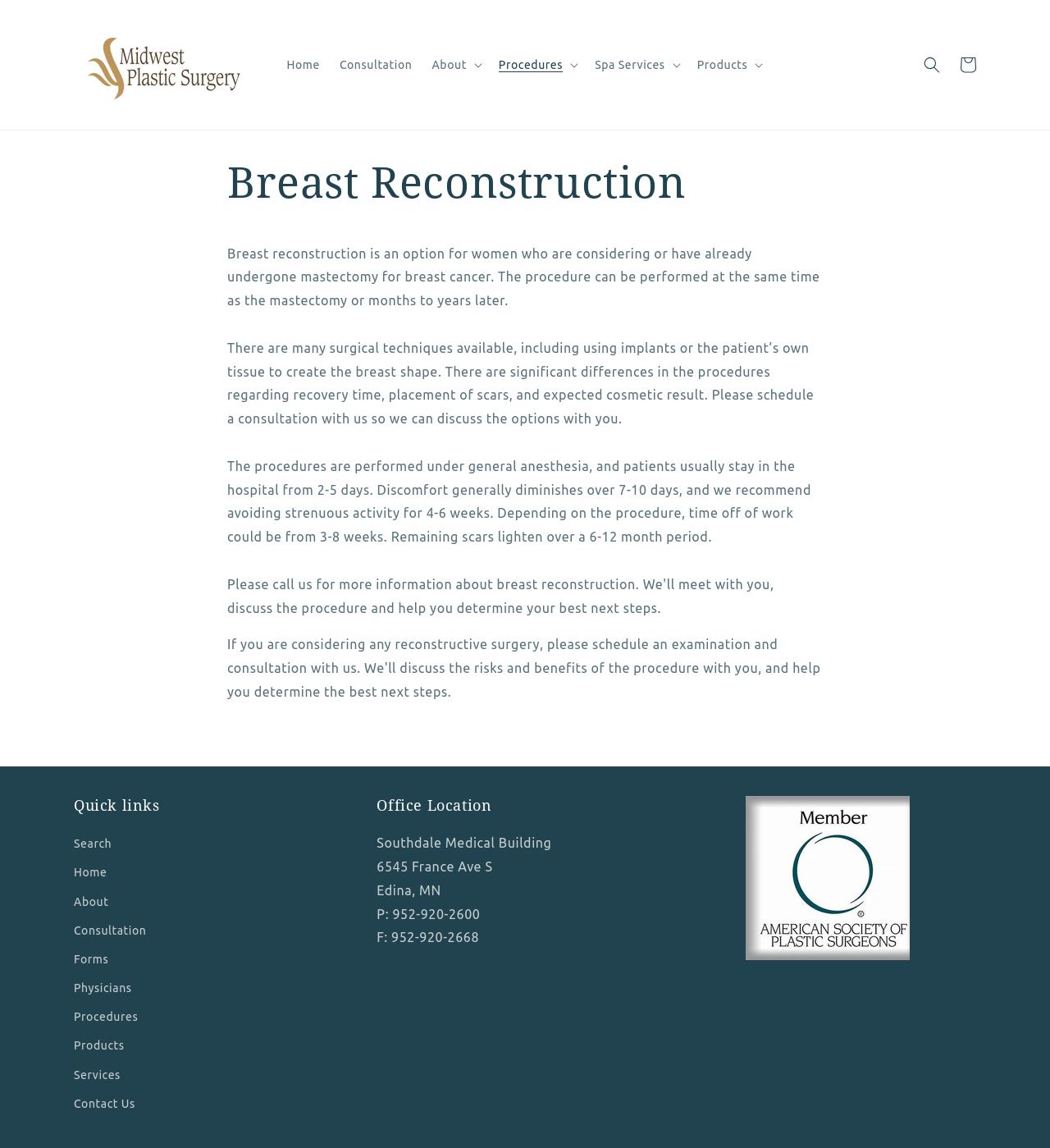What is the recommended time to avoid strenuous activity after the procedure?
Look at the image and answer the question with a single word or phrase.

4-6 weeks